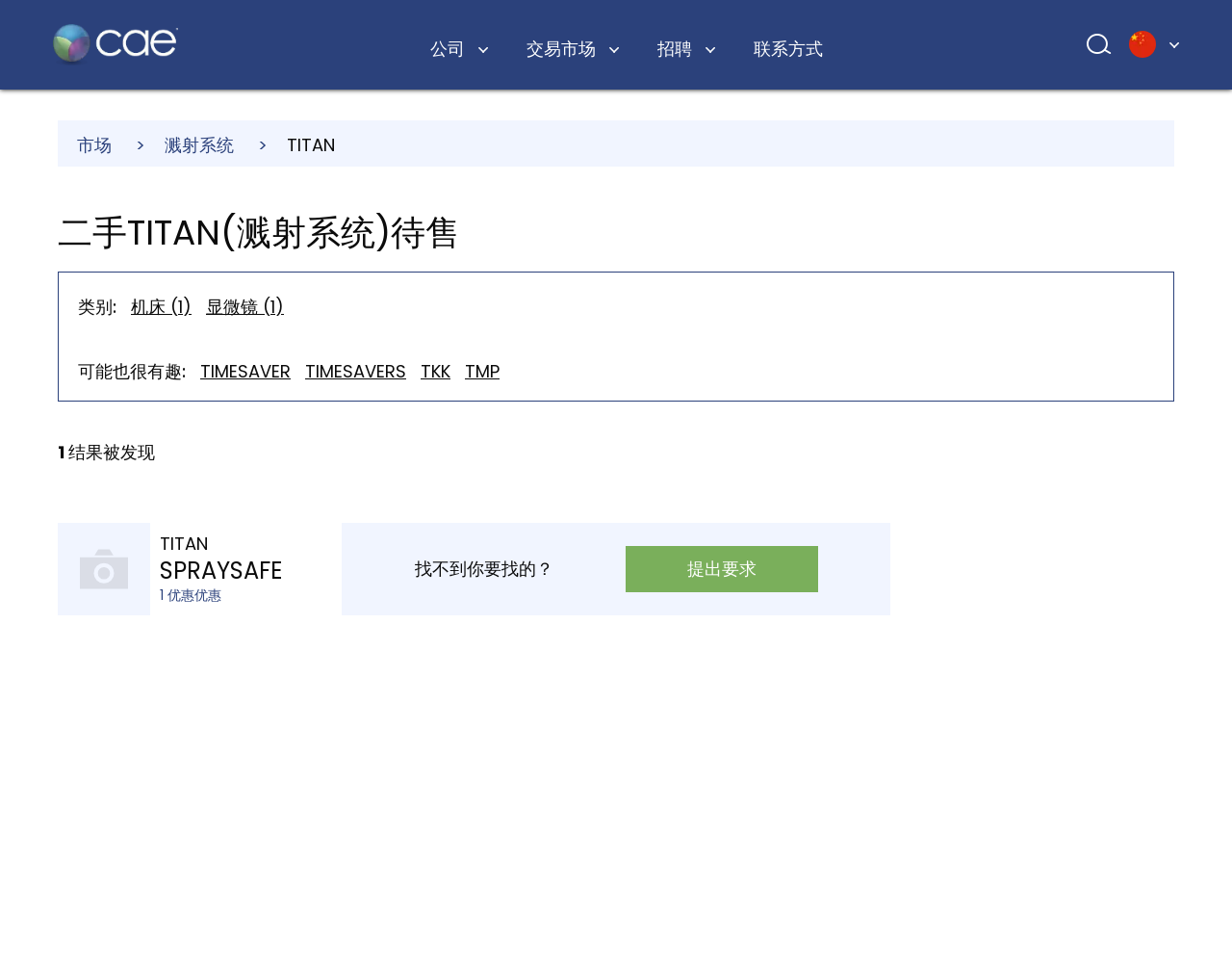How many navigation menus are there? Based on the image, give a response in one word or a short phrase.

2